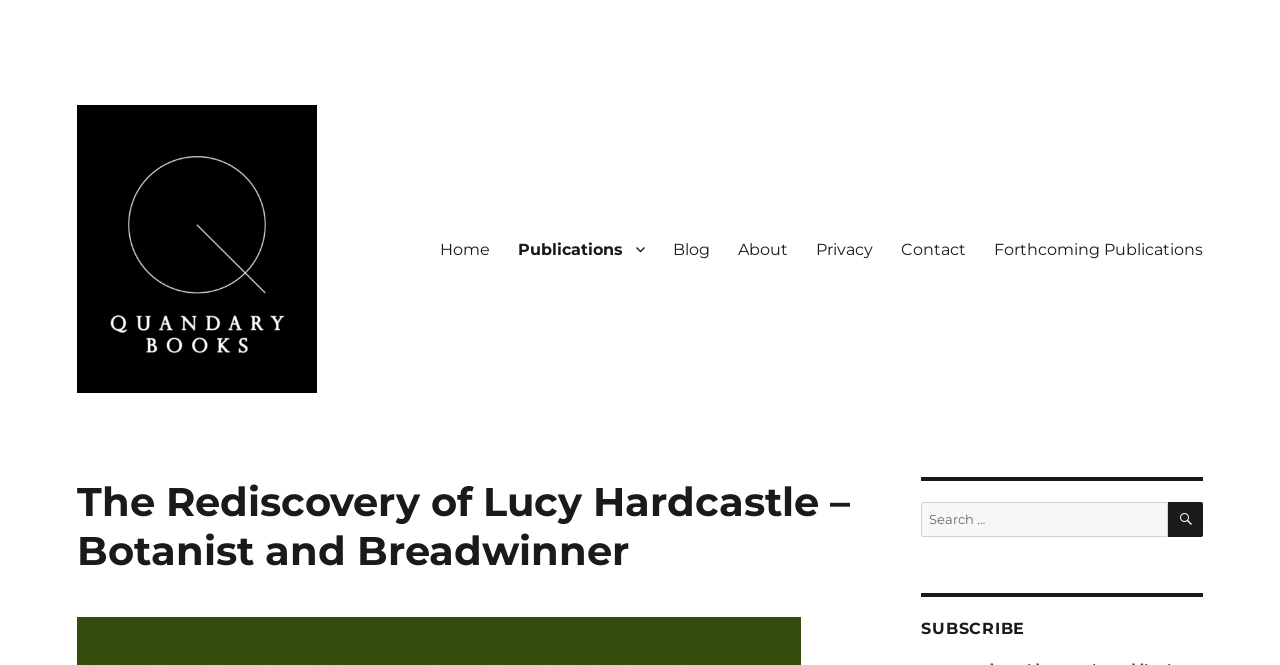How many menu items are in the primary menu?
Using the details from the image, give an elaborate explanation to answer the question.

The primary menu can be found in the top-center of the webpage, and it contains 8 menu items: 'Home', 'Publications', 'Blog', 'About', 'Privacy', 'Contact', and 'Forthcoming Publications'.